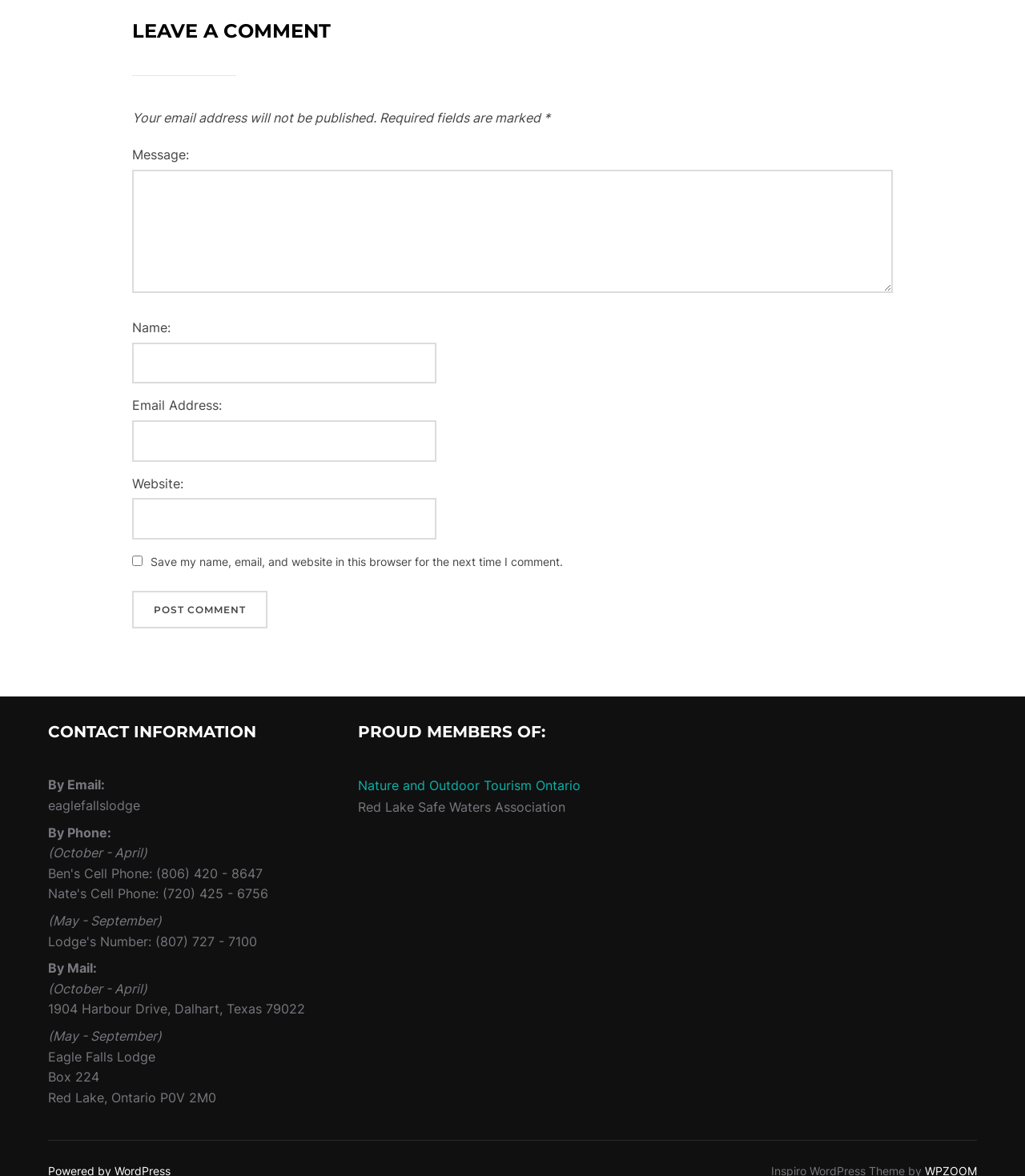What is the physical address of Eagle Falls Lodge during October to April?
Kindly give a detailed and elaborate answer to the question.

The physical address of Eagle Falls Lodge during October to April is '1904 Harbour Drive, Dalhart, Texas 79022', as indicated by the static text '(October - April) 1904 Harbour Drive, Dalhart, Texas 79022' in the contact information section.